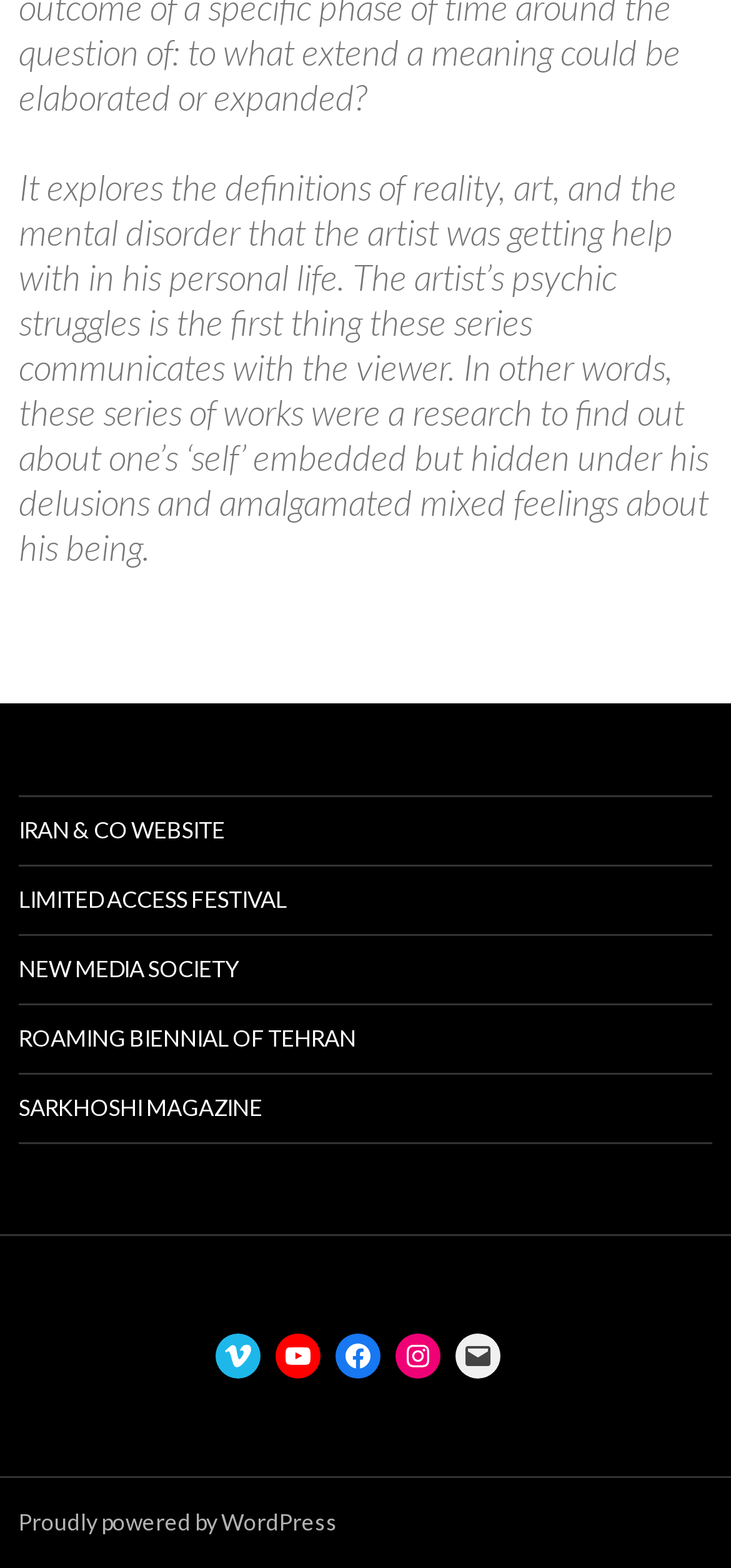Give a one-word or short-phrase answer to the following question: 
What social media platforms are linked?

4